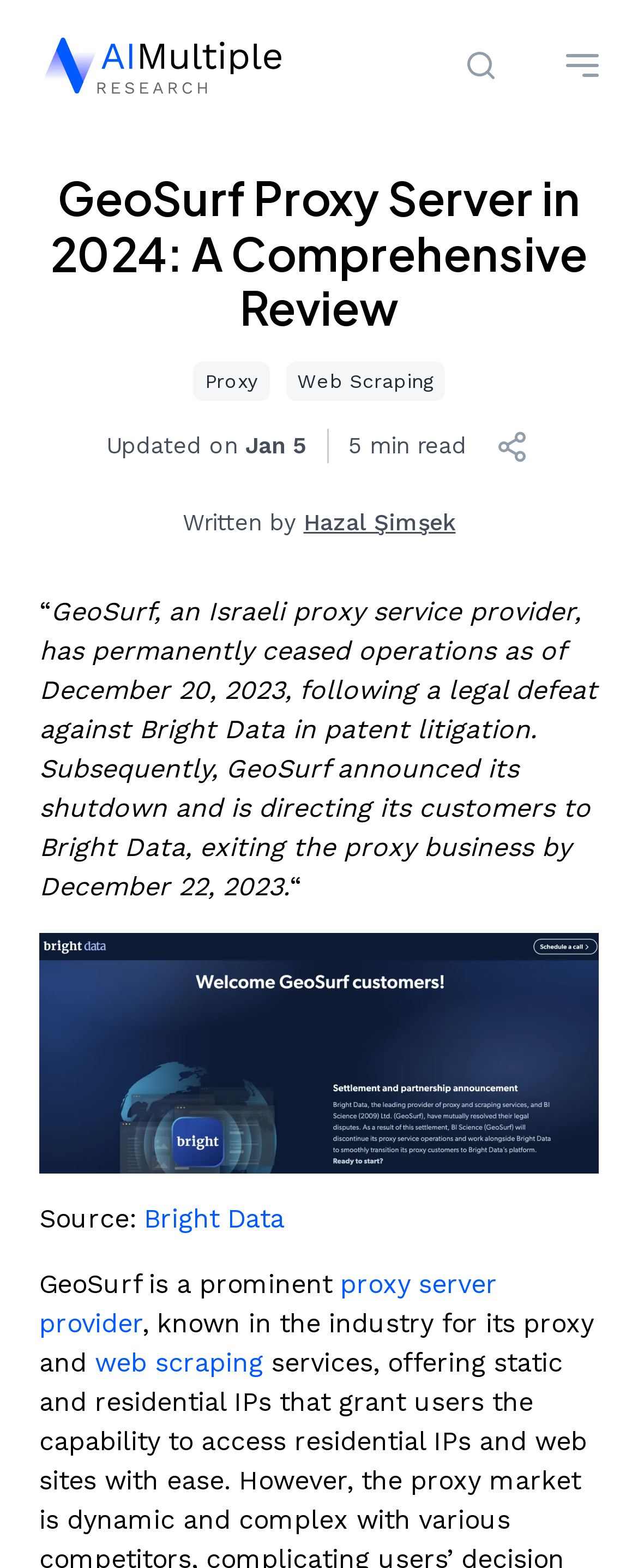What happened to GeoSurf?
Based on the visual information, provide a detailed and comprehensive answer.

According to the webpage content, GeoSurf, an Israeli proxy service provider, has permanently ceased operations as of December 20, 2023, following a legal defeat against Bright Data in patent litigation.